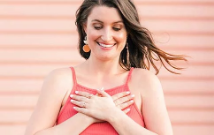Describe all the elements visible in the image meticulously.

The image features a woman with long hair, wearing a vibrant pink top, gently placing her hands over her heart. She appears to be smiling warmly, embodying a sense of peace and authenticity. The backdrop is a softly textured, pastel pink wall, which complements her outfit and enhances the overall uplifting mood of the scene. This imagery aligns with themes of personal connection and emotional resonance, reflecting the sentiments expressed in the surrounding text about the importance of authenticity and intuition in branding. The context suggests a focus on self-discovery and heartfelt branding strategies, inviting viewers to connect with the essence of their own brand journey.